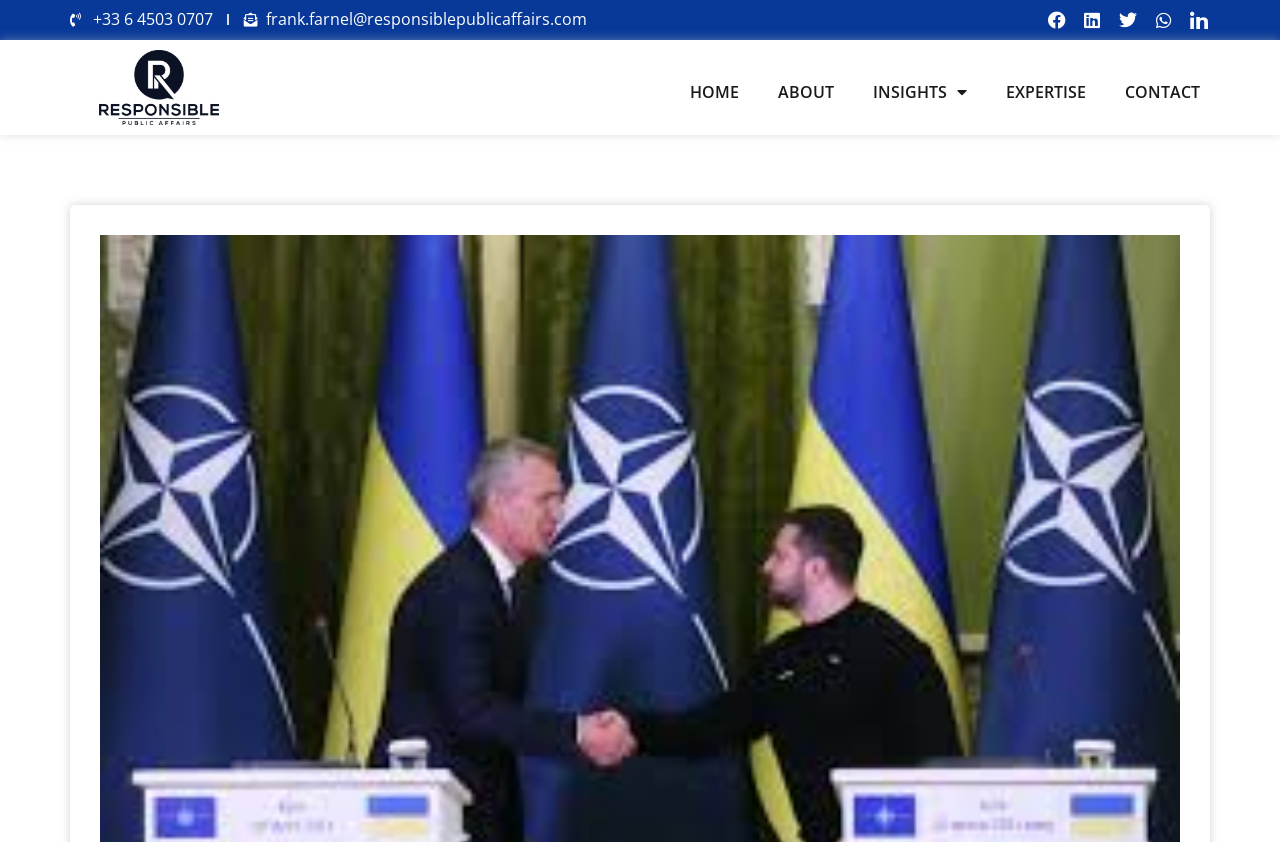What is the last menu item on the navigation bar?
Please answer the question with as much detail and depth as you can.

I looked at the link elements on the navigation bar and found that the last menu item is 'CONTACT'.